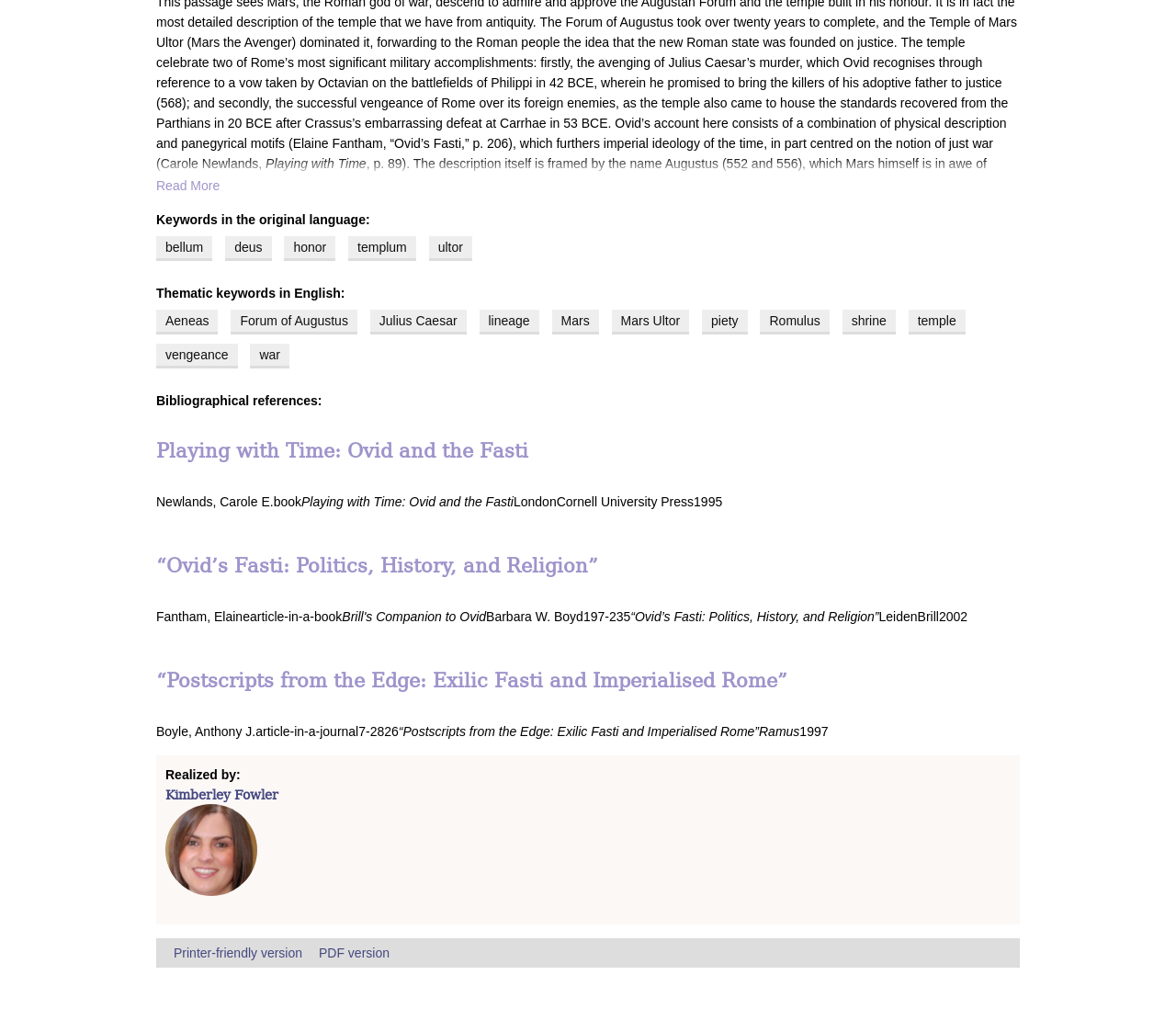Please locate the UI element described by "Mars" and provide its bounding box coordinates.

[0.469, 0.307, 0.509, 0.332]